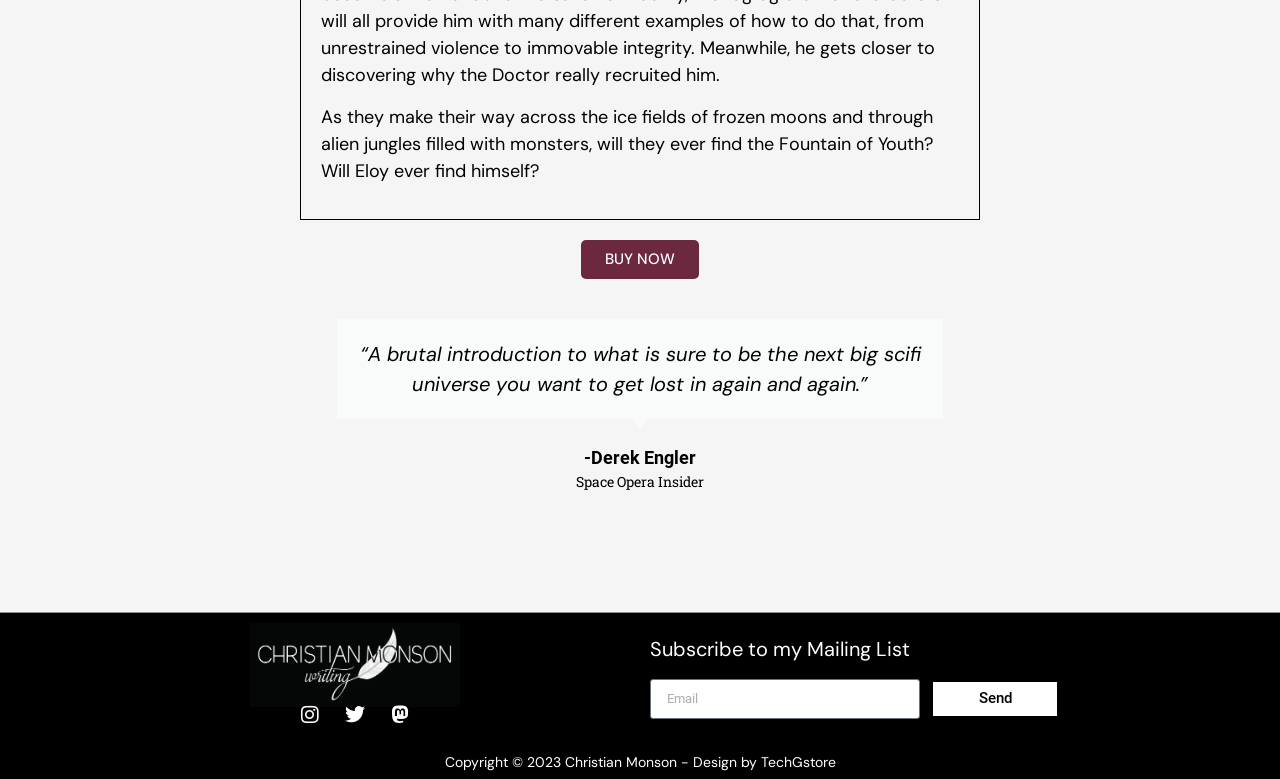Refer to the screenshot and give an in-depth answer to this question: What is the copyright year of the webpage?

I found the copyright information at the bottom of the page, which is element 159. The text of this element includes the copyright year, which is 2023.